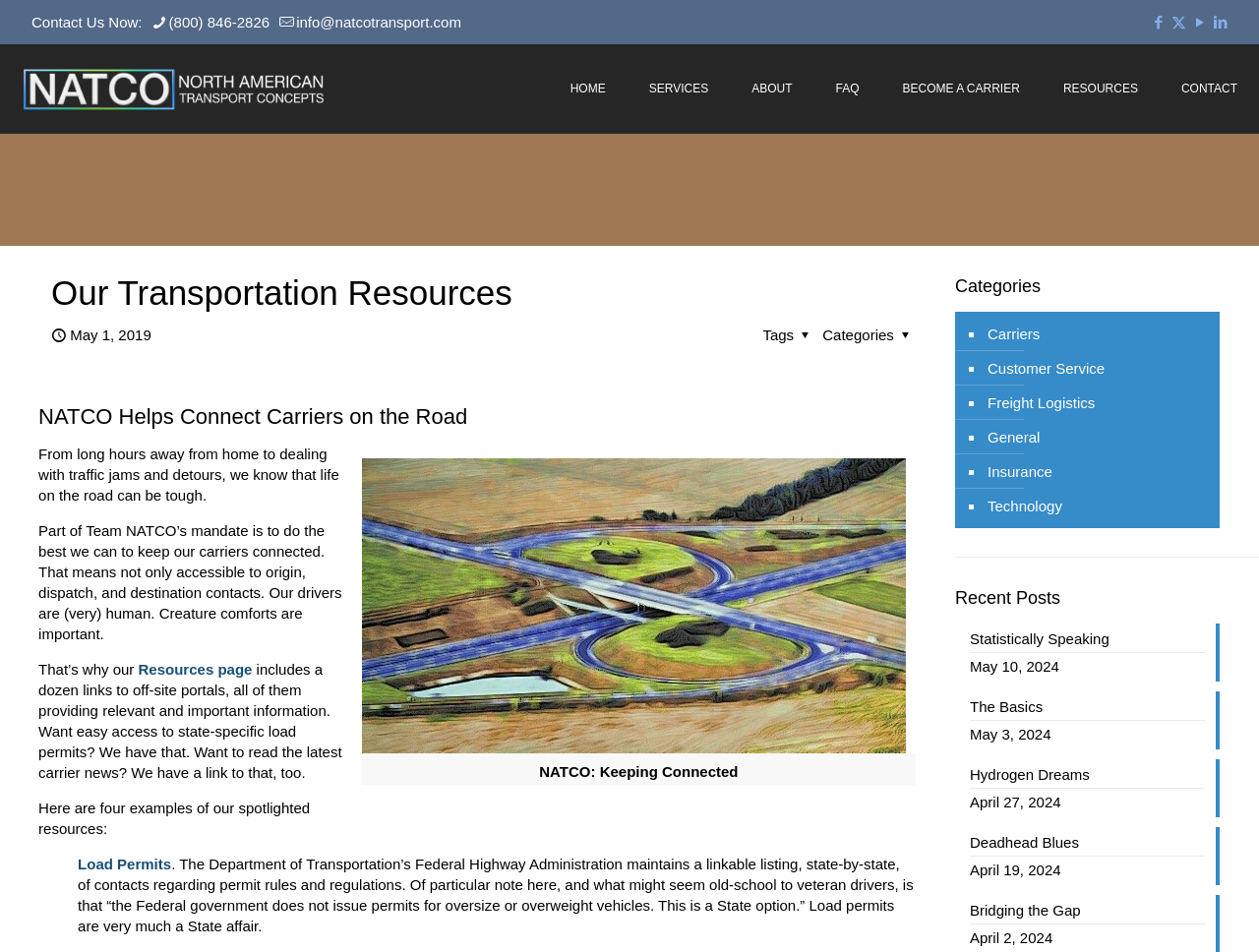What is the phone number to contact NATCO?
Could you answer the question with a detailed and thorough explanation?

I found the contact details section on the webpage, which includes a phone number. The phone number is (800) 846-2826, as indicated by the StaticText element with OCR text '(800) 846-2826'.